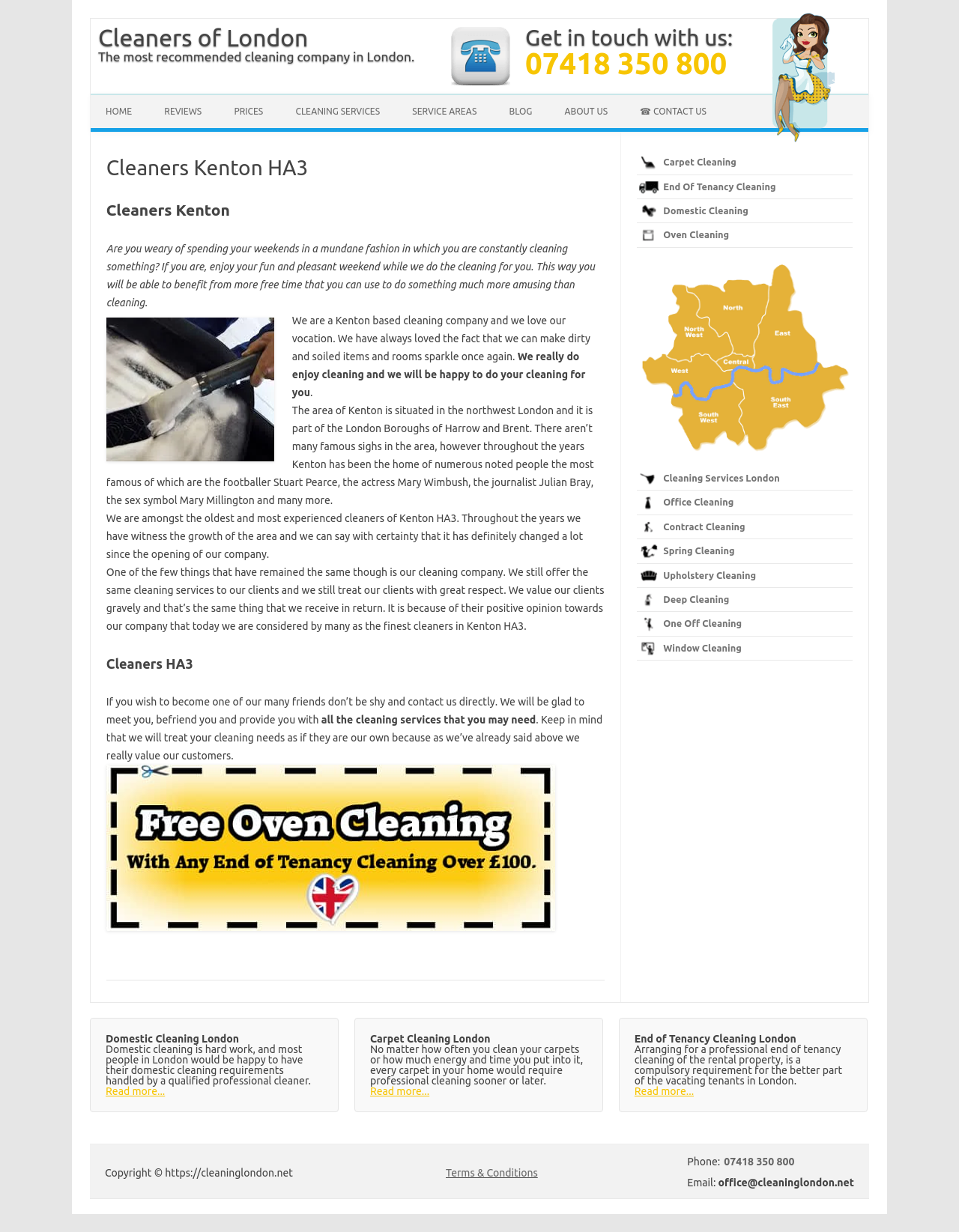Locate the bounding box for the described UI element: "Spring Cleaning". Ensure the coordinates are four float numbers between 0 and 1, formatted as [left, top, right, bottom].

[0.692, 0.443, 0.766, 0.451]